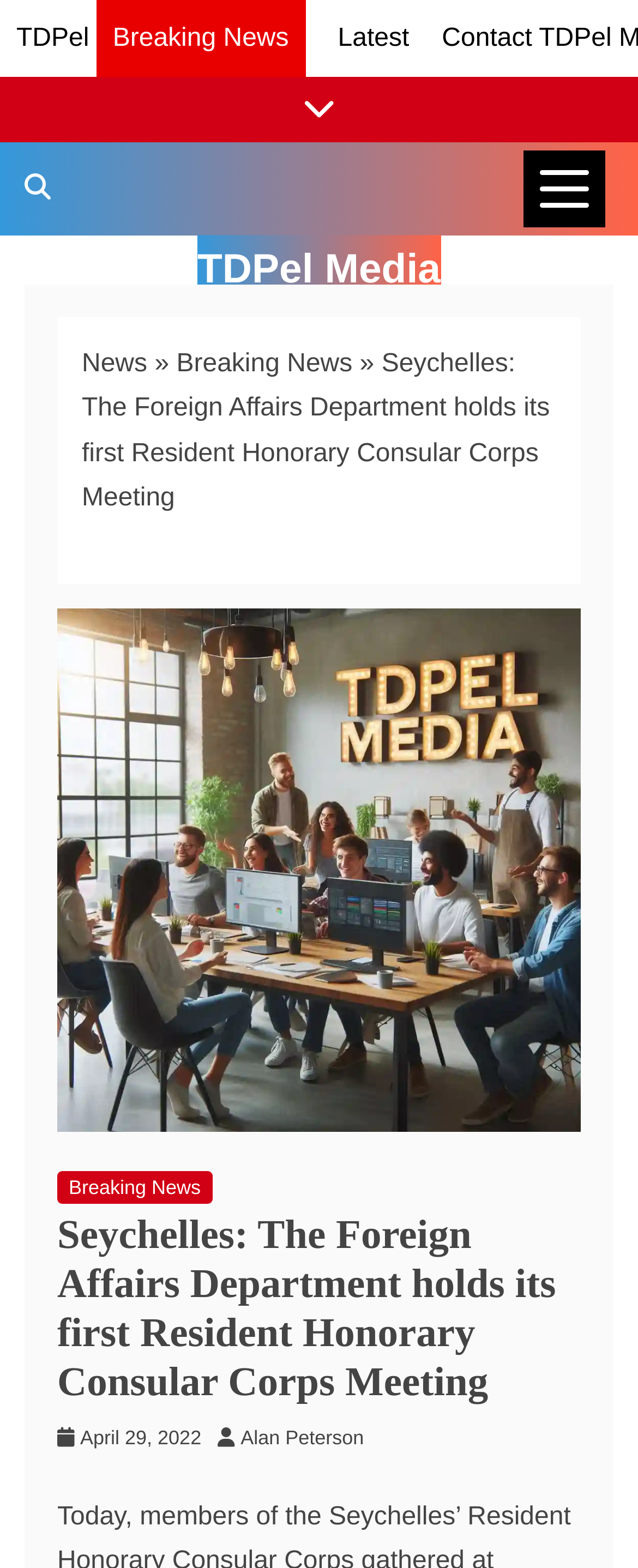Indicate the bounding box coordinates of the element that needs to be clicked to satisfy the following instruction: "Read the 'Breaking News' article". The coordinates should be four float numbers between 0 and 1, i.e., [left, top, right, bottom].

[0.276, 0.223, 0.552, 0.241]